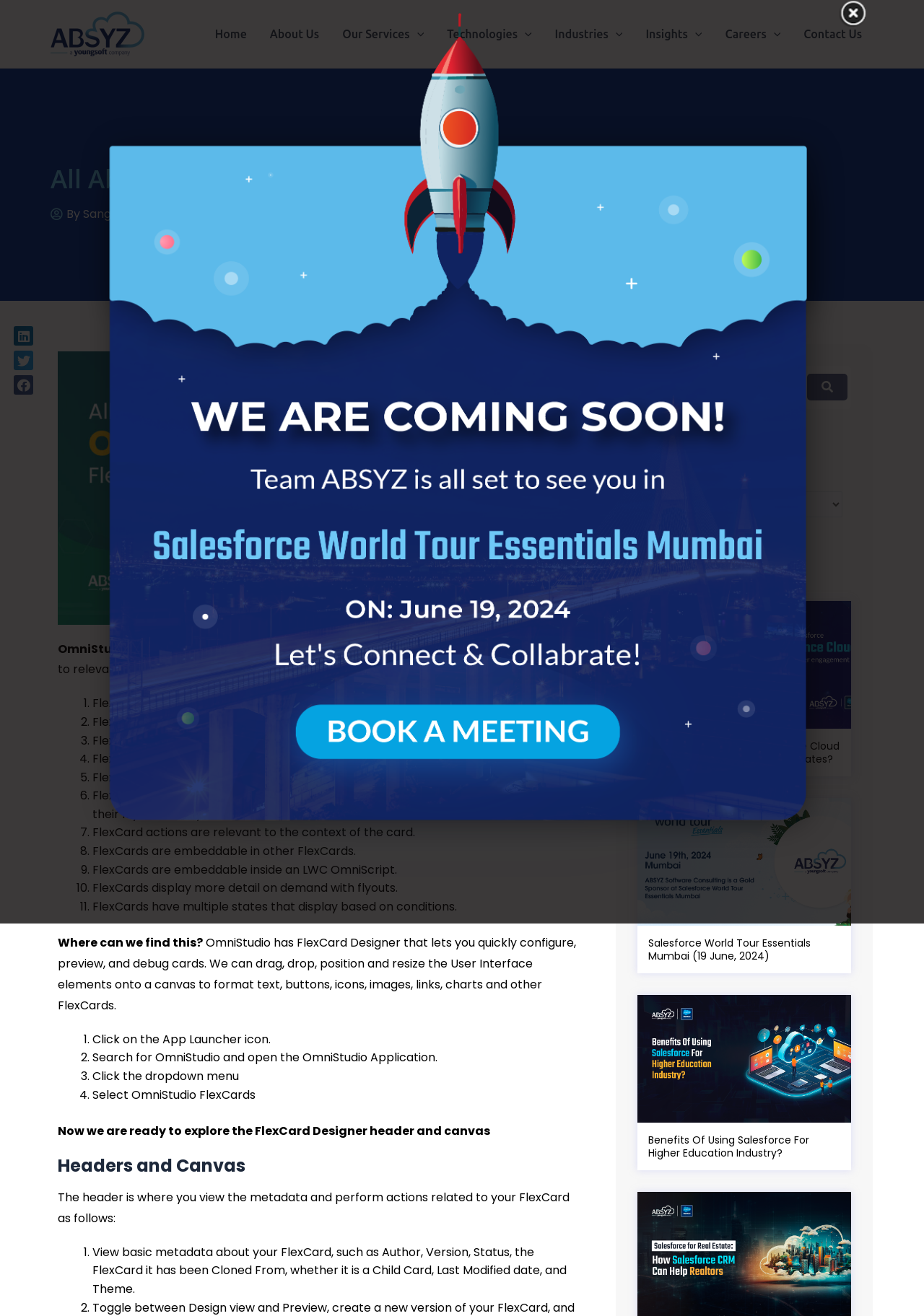Using the description "placeholder="Search for the post..."", predict the bounding box of the relevant HTML element.

[0.694, 0.281, 0.87, 0.301]